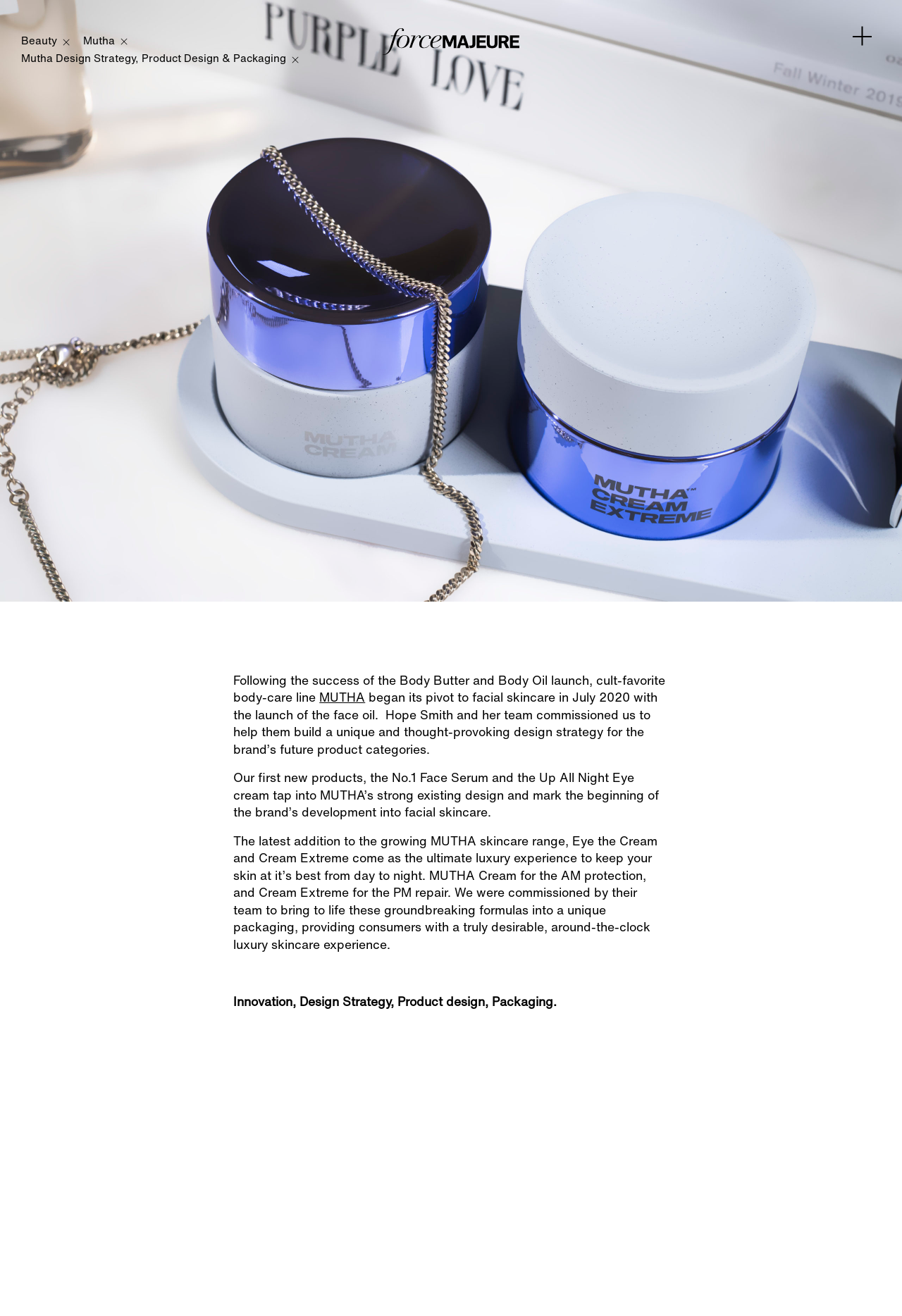Give a short answer to this question using one word or a phrase:
How many figures are present in the webpage?

3